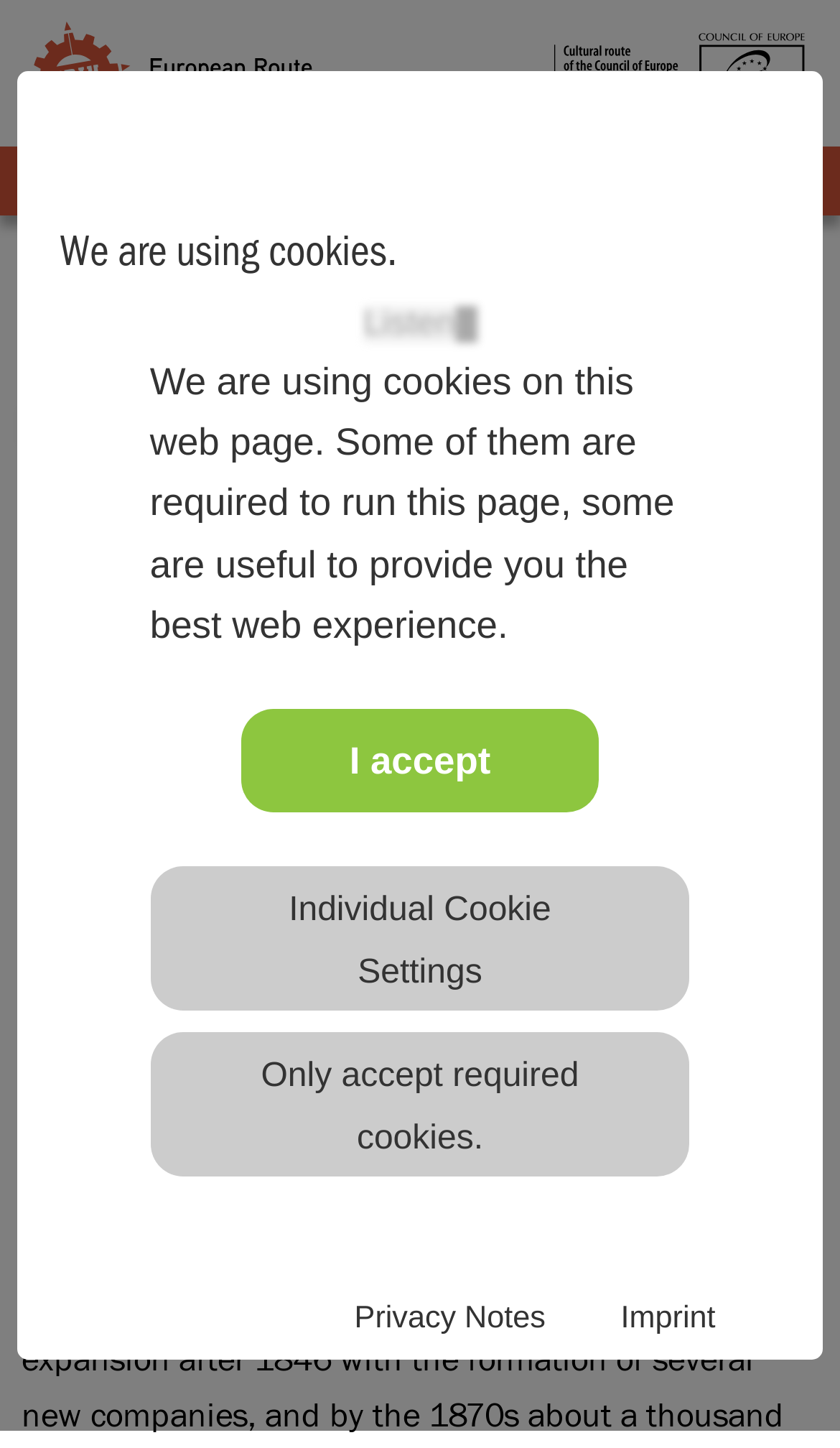Locate the bounding box of the UI element described in the following text: "Privacy Notes".

[0.422, 0.895, 0.65, 0.929]